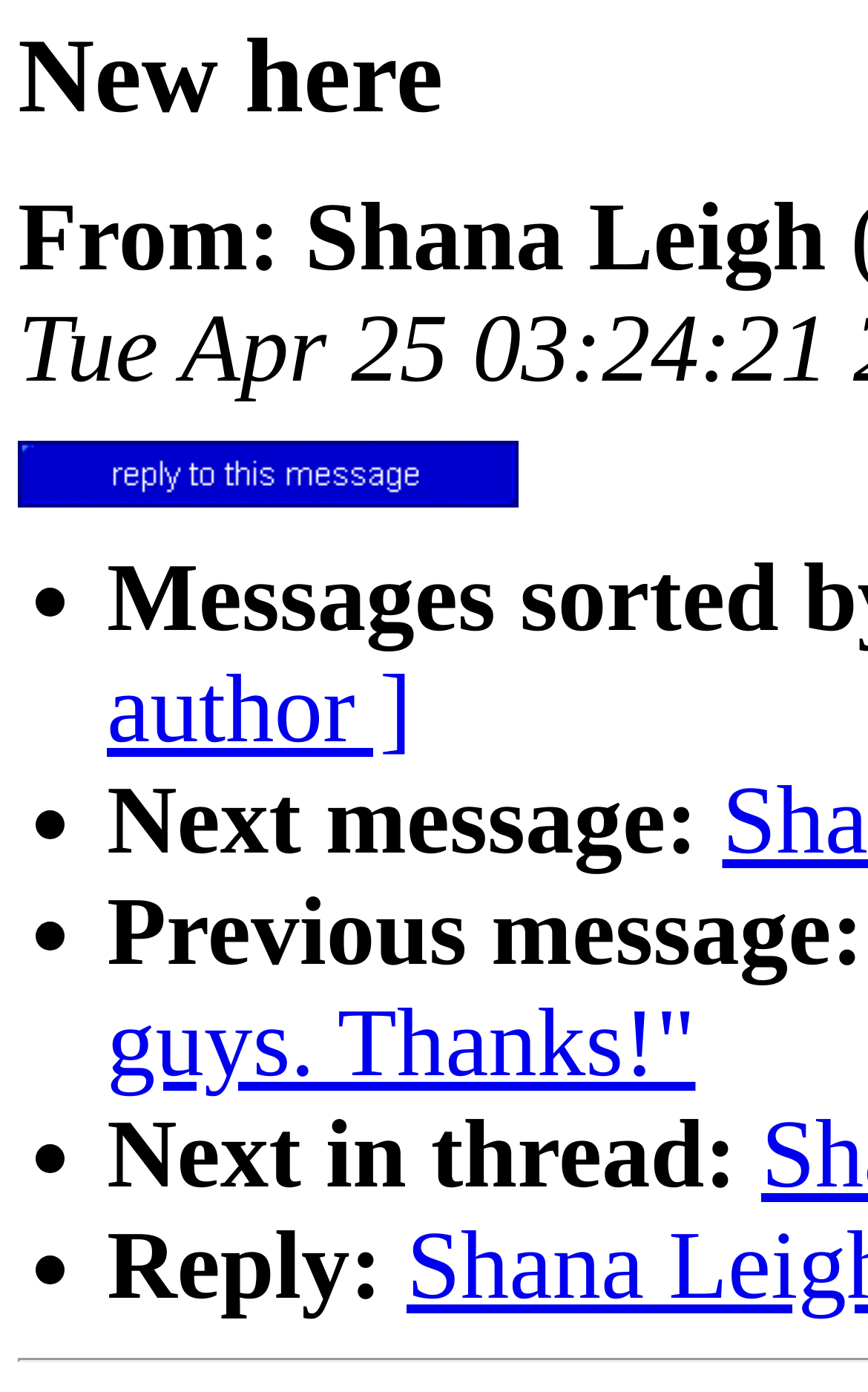How many messages are displayed on this page?
By examining the image, provide a one-word or phrase answer.

1